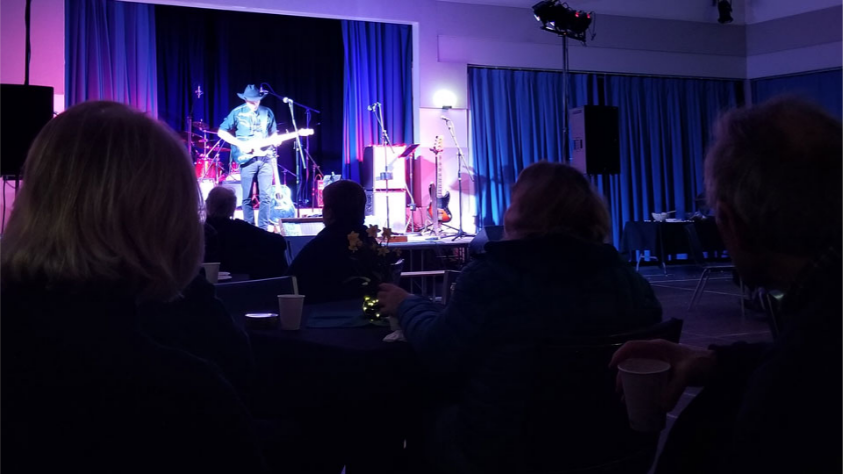What is on the table in the foreground?
From the image, provide a succinct answer in one word or a short phrase.

Blooming flowers